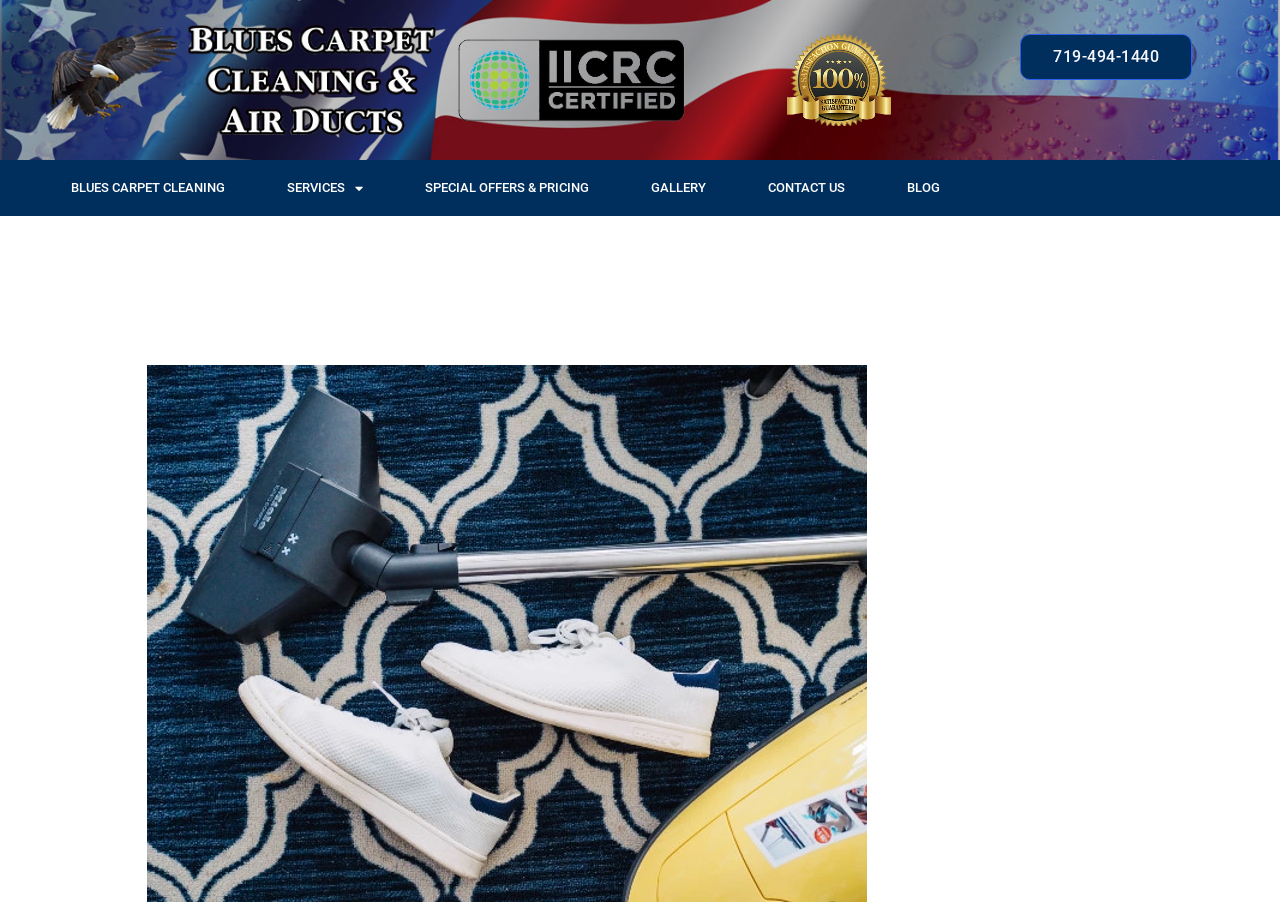Generate an in-depth caption that captures all aspects of the webpage.

The webpage is about preparing a home for professional carpet cleaning. At the top left, there is a link to a carpet cleaning service near Colorado Springs, accompanied by an image with the same description. Below this, there are two identical images of "blues carpet cleaning services" placed side by side, taking up a significant portion of the top section.

On the top right, there is a phone number "719-494-1440" displayed as a link. Below this, there is a navigation menu with five links: "BLUES CARPET CLEANING", "SERVICES" with a dropdown menu, "SPECIAL OFFERS & PRICING", "GALLERY", and "CONTACT US" and "BLOG" placed in a row from left to right.